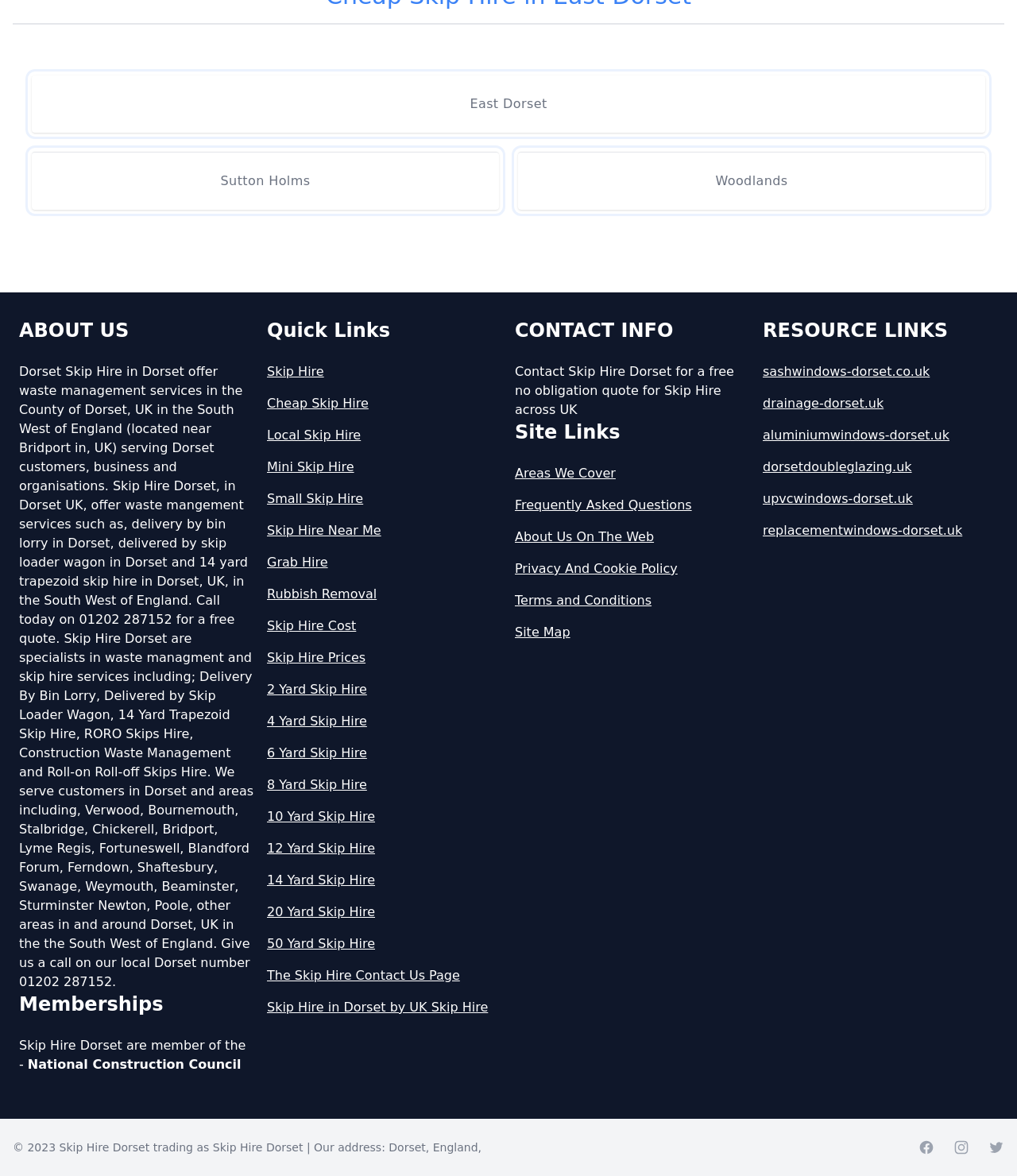Please specify the bounding box coordinates of the region to click in order to perform the following instruction: "Check 'Areas We Cover'".

[0.506, 0.395, 0.738, 0.411]